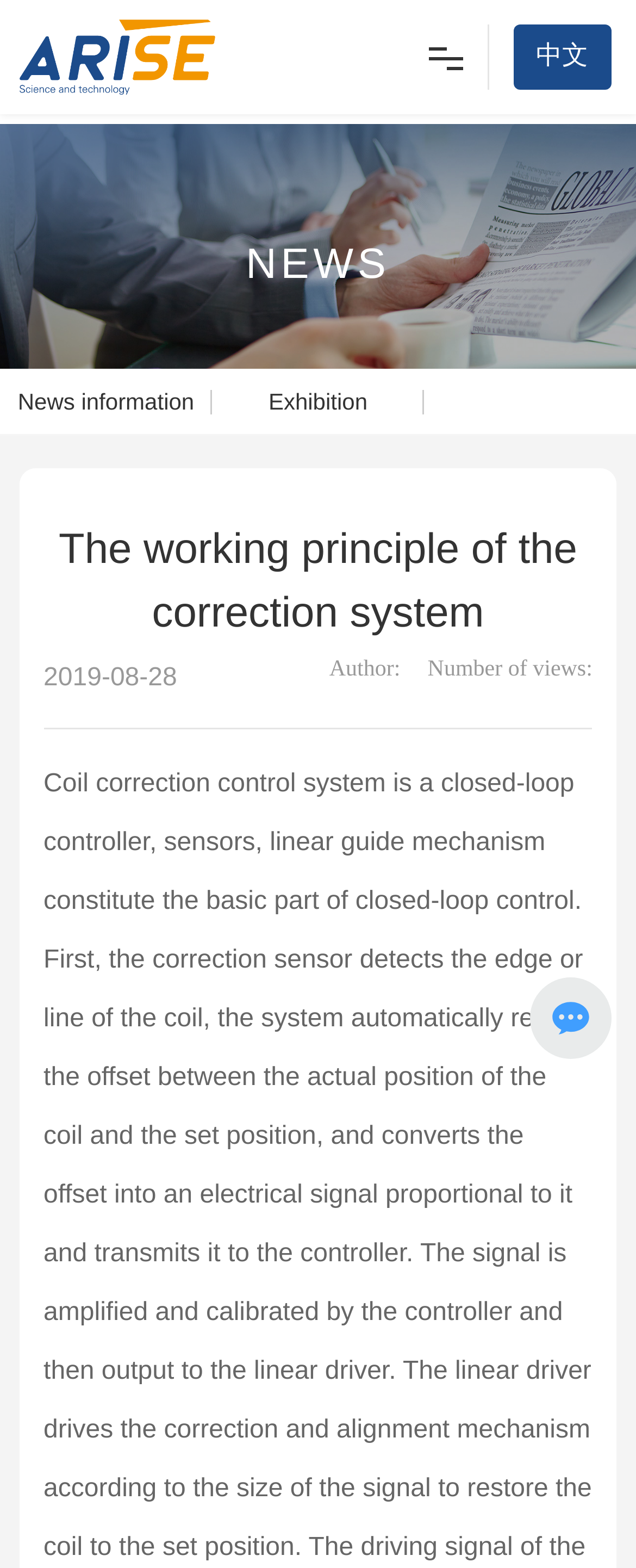Please identify the bounding box coordinates of the element that needs to be clicked to execute the following command: "Click the Overseas market link". Provide the bounding box using four float numbers between 0 and 1, formatted as [left, top, right, bottom].

[0.038, 0.454, 0.962, 0.516]